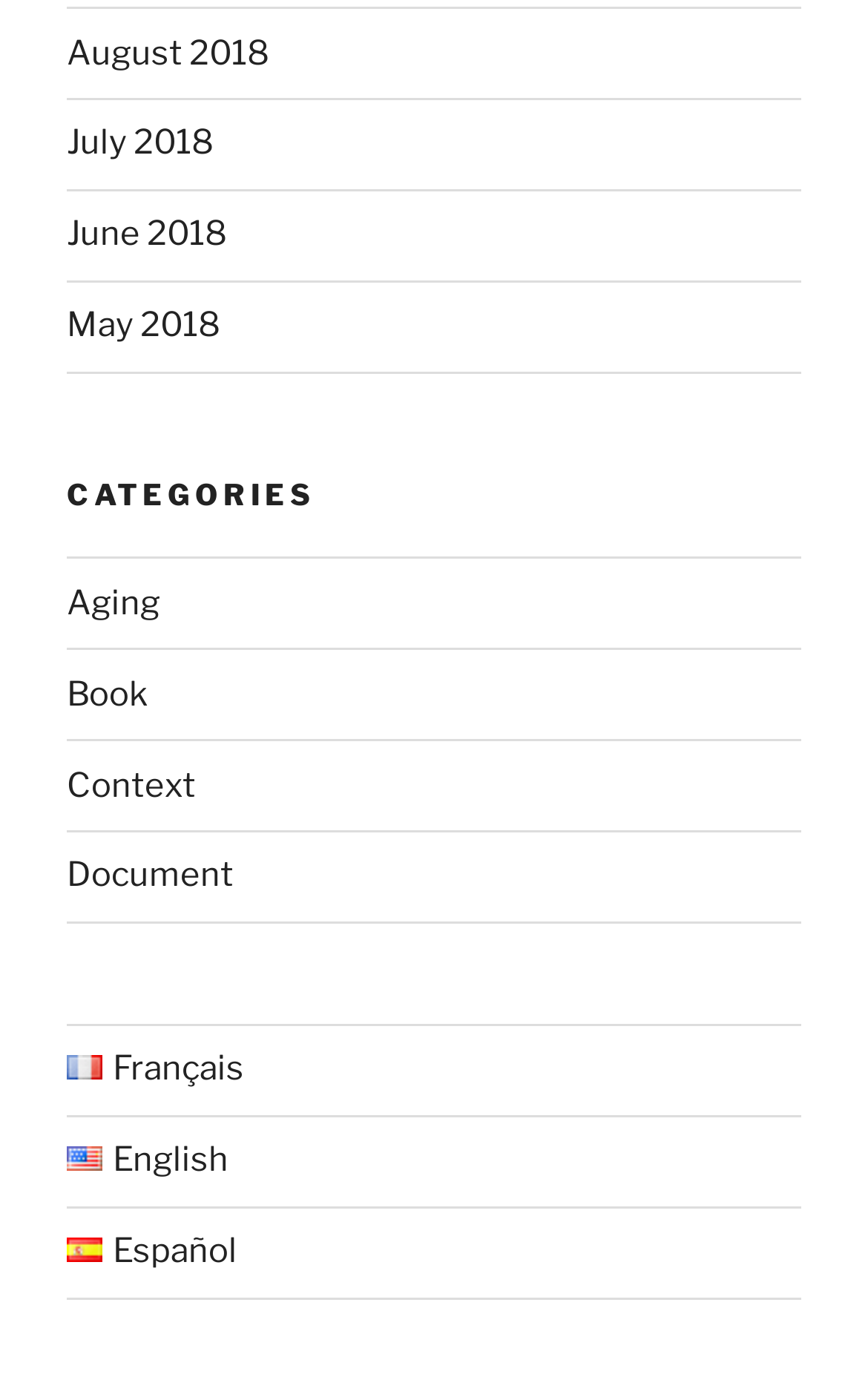What is the last language option?
Give a detailed and exhaustive answer to the question.

I looked at the links under the 'Choose a language' navigation and found that the last one is 'Español', which is the last language option.